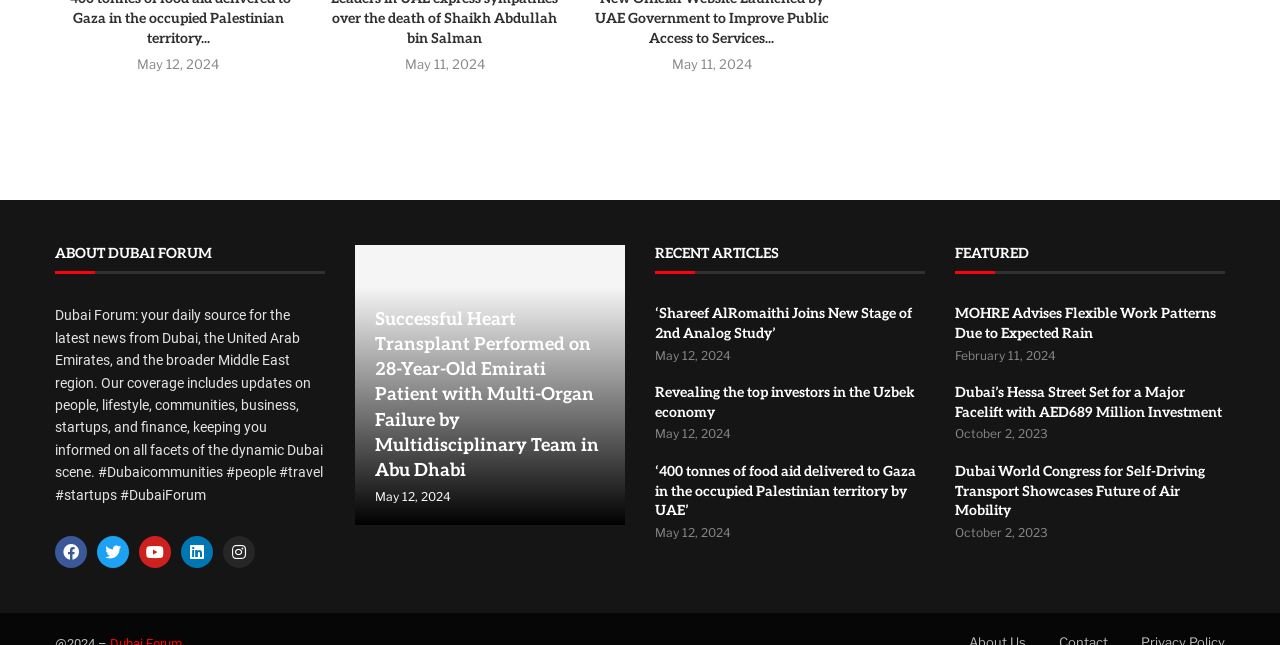How many articles are listed under the 'RECENT ARTICLES' category?
Please provide a single word or phrase as the answer based on the screenshot.

4